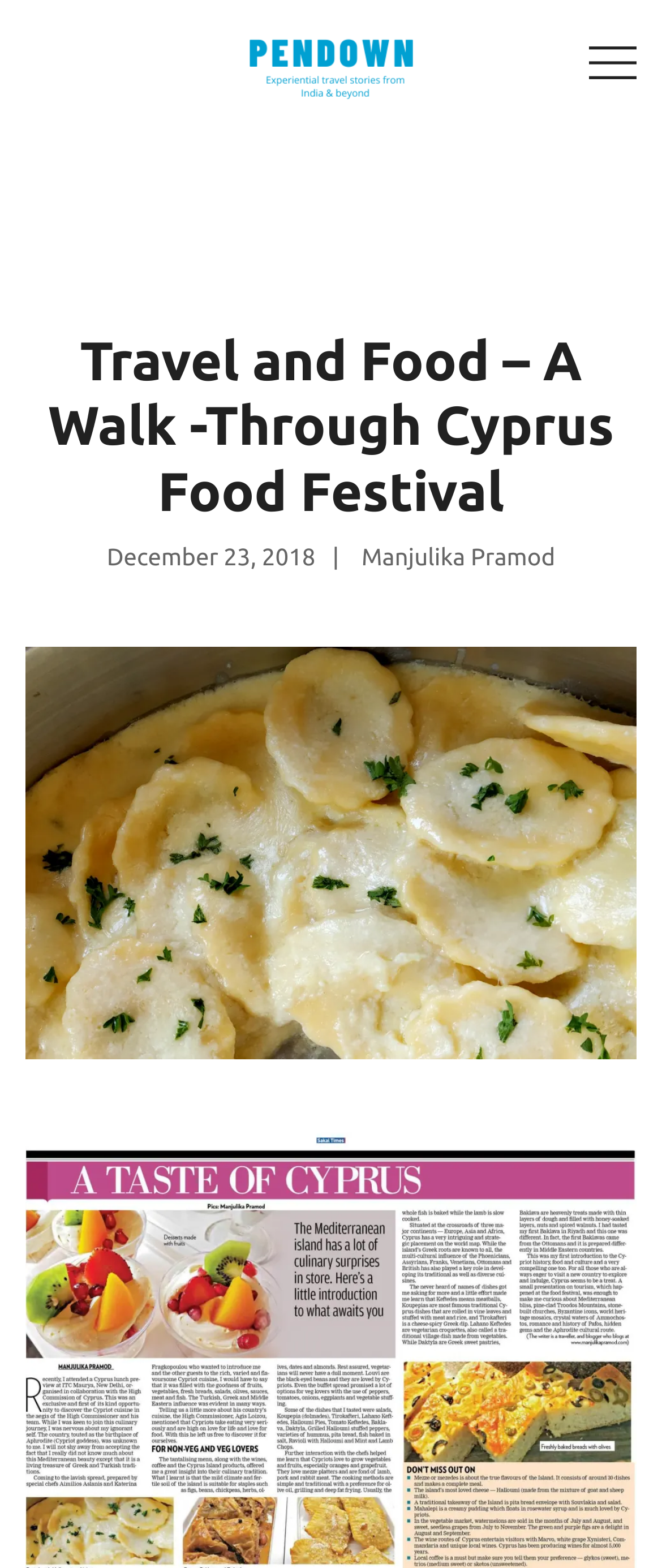Calculate the bounding box coordinates for the UI element based on the following description: "PENDOWN". Ensure the coordinates are four float numbers between 0 and 1, i.e., [left, top, right, bottom].

[0.372, 0.075, 0.64, 0.1]